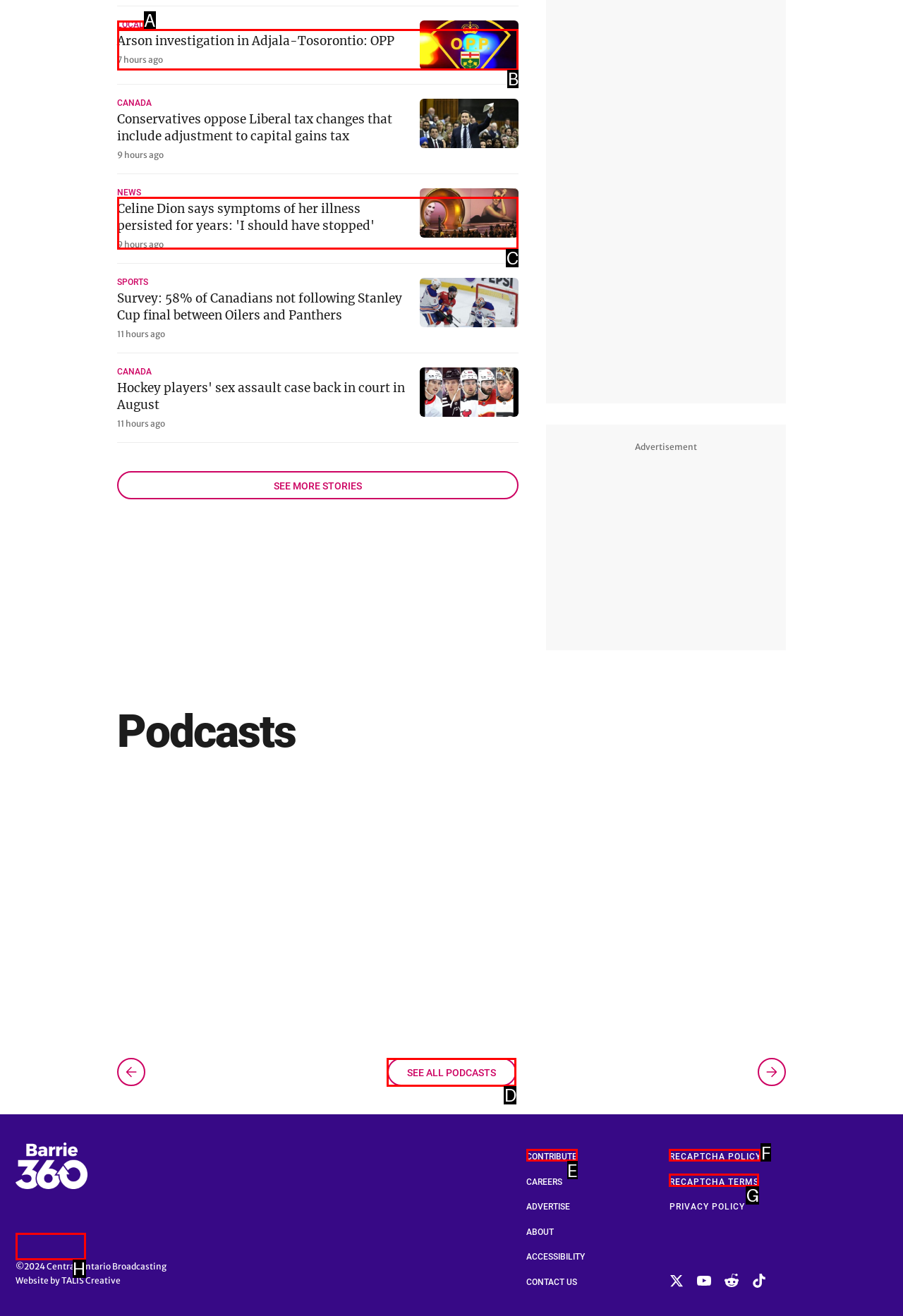Based on the description In Business World, identify the most suitable HTML element from the options. Provide your answer as the corresponding letter.

None